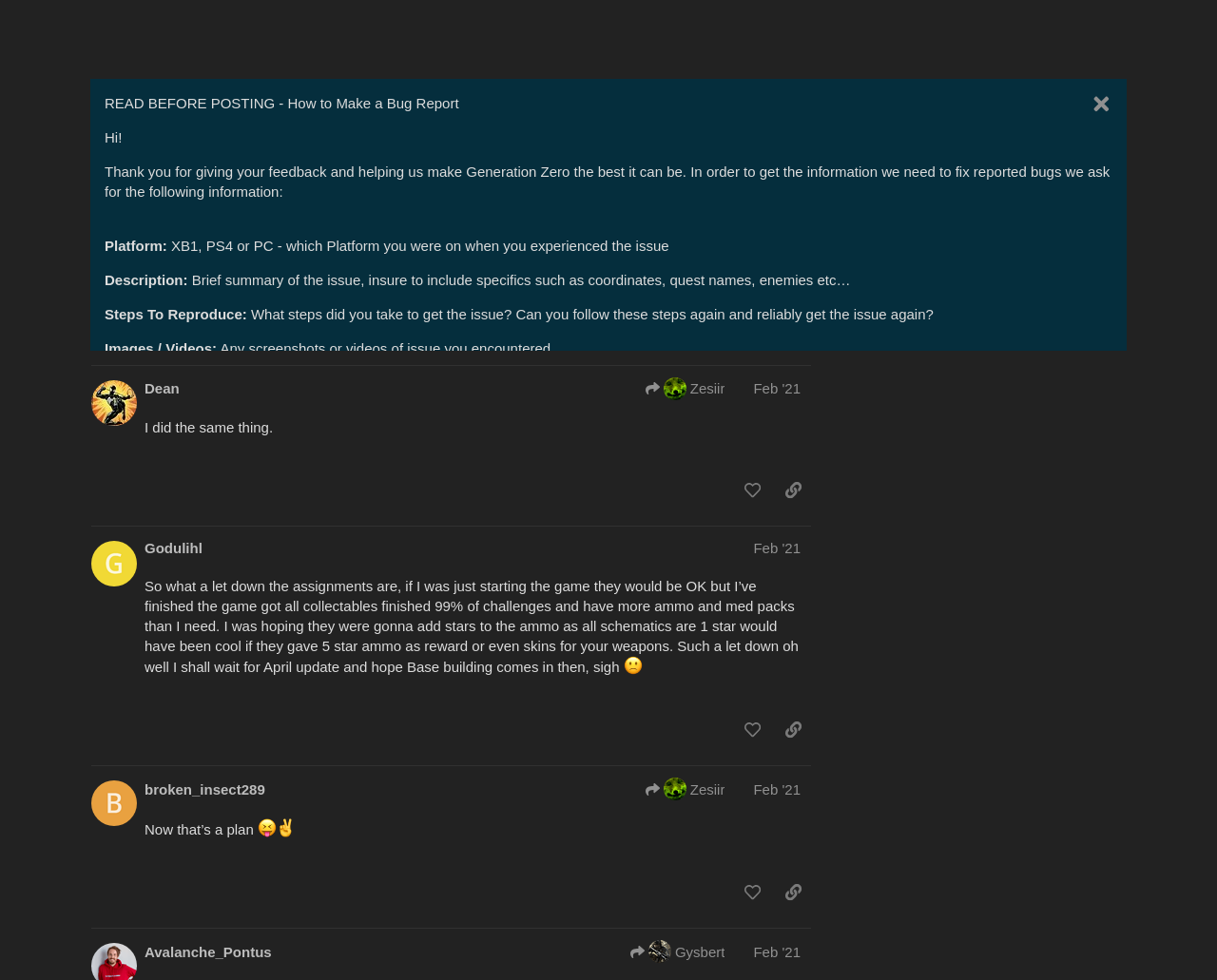Provide the bounding box coordinates of the HTML element this sentence describes: "title="like this post"". The bounding box coordinates consist of four float numbers between 0 and 1, i.e., [left, top, right, bottom].

[0.604, 0.771, 0.633, 0.804]